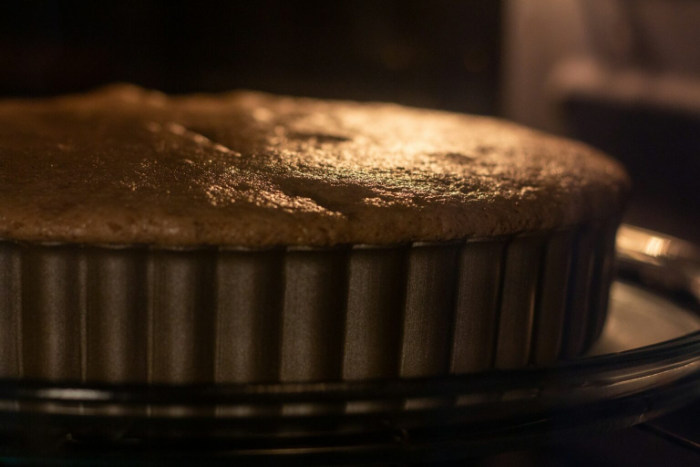Describe the image with as much detail as possible.

In this inviting image, a freshly baked eggless black forest cake is rising in an oven, showcasing a beautifully golden-brown surface just beginning to glisten as it catches the warm light. The cake is nestled in a round, fluted cake pan, emphasizing its fluffy texture and inviting rustic charm. This scene is a part of a recipe journey, where the process of creating this delicious dessert is highlighted, tantalizing bakers and dessert enthusiasts alike to try their hand at making this delightful treat. Perfectly timed within the recipe context, this image captures the anticipation and warmth of home baking, promising a rich, chocolatey experience once it's ready to be enjoyed.